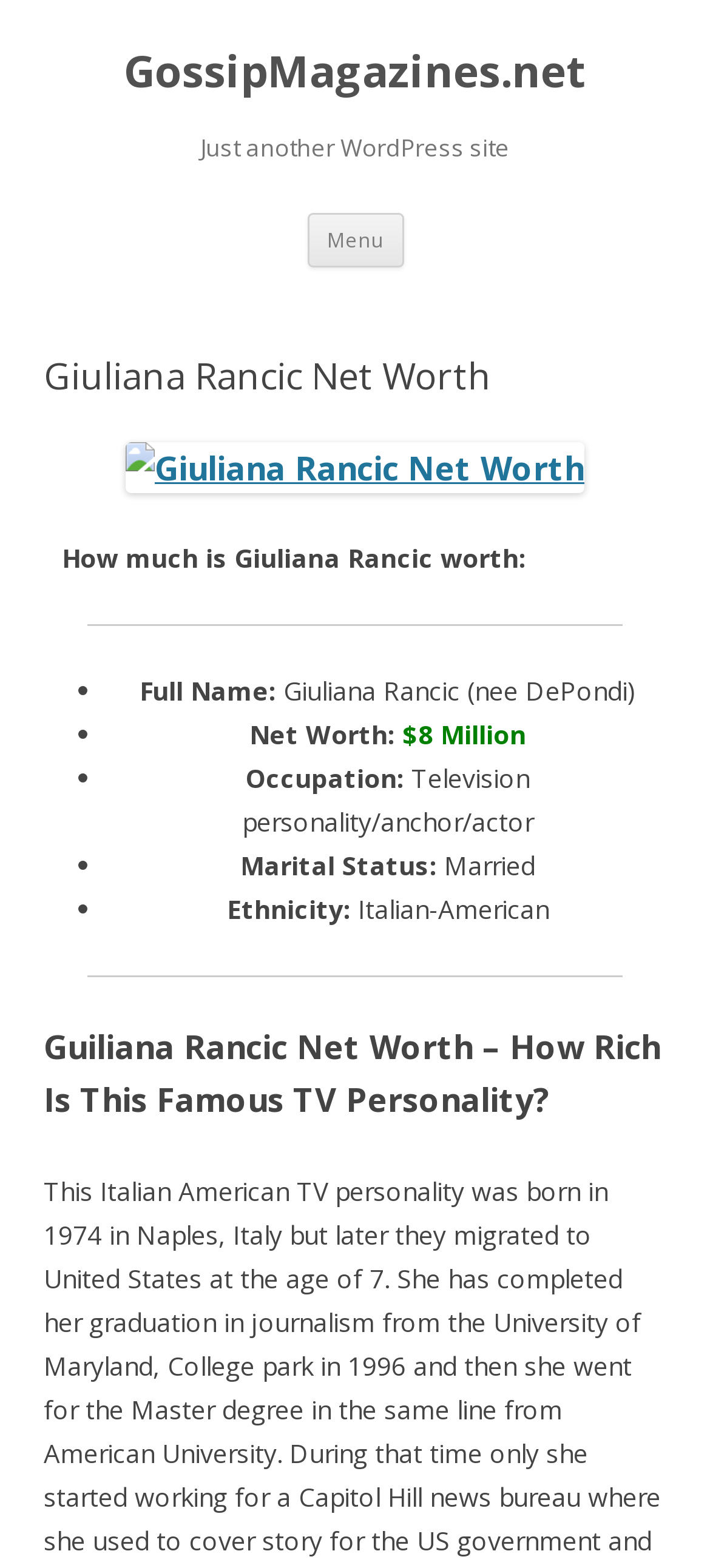Locate and provide the bounding box coordinates for the HTML element that matches this description: "GossipMagazines.net".

[0.174, 0.028, 0.826, 0.064]